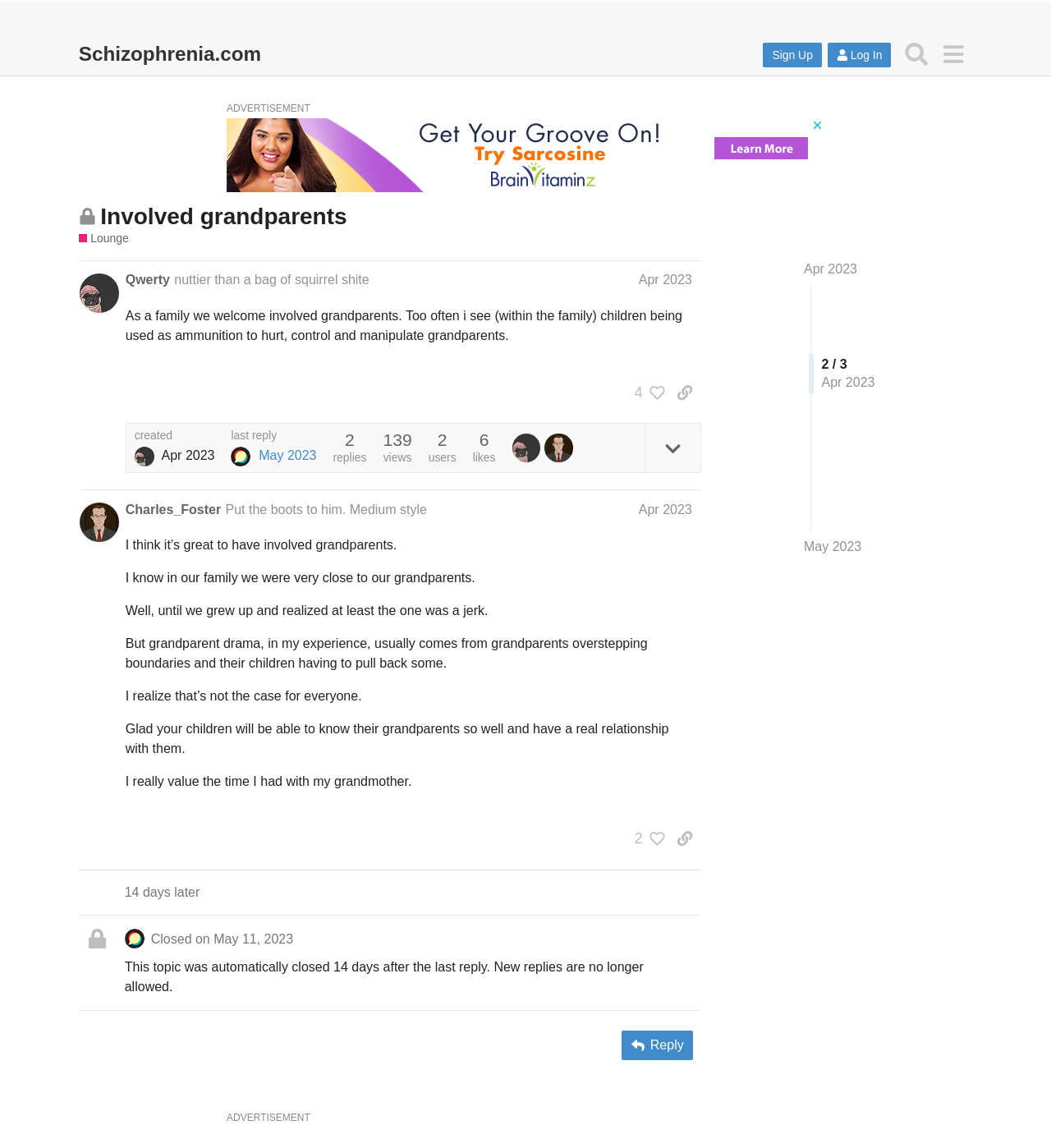Construct a thorough caption encompassing all aspects of the webpage.

This webpage appears to be a forum discussion page, specifically a topic titled "Involved grandparents" within the "Lounge" section of a schizophrenia-related online community. 

At the top of the page, there is a header section with links to the website's main page, a sign-up button, a log-in button, and a search button. Below this, there is an advertisement section.

The main content of the page is a discussion thread with three posts. The first post, made by "Qwerty" in April 2023, is the topic starter and discusses the importance of involved grandparents. This post has received four likes and has a few buttons for interacting with the post.

Below the first post, there are links to navigate to other pages of the discussion thread. The second post, made by "Charles_Foster" in April 2023, responds to the initial post and shares a personal experience with involved grandparents. This post has received two likes.

The third post, made by the system in May 2023, announces that the topic has been automatically closed 14 days after the last reply. Below this, there is a "Reply" button to allow users to respond to the discussion thread.

Throughout the page, there are various buttons and links for interacting with the posts, navigating the discussion thread, and accessing other sections of the website.